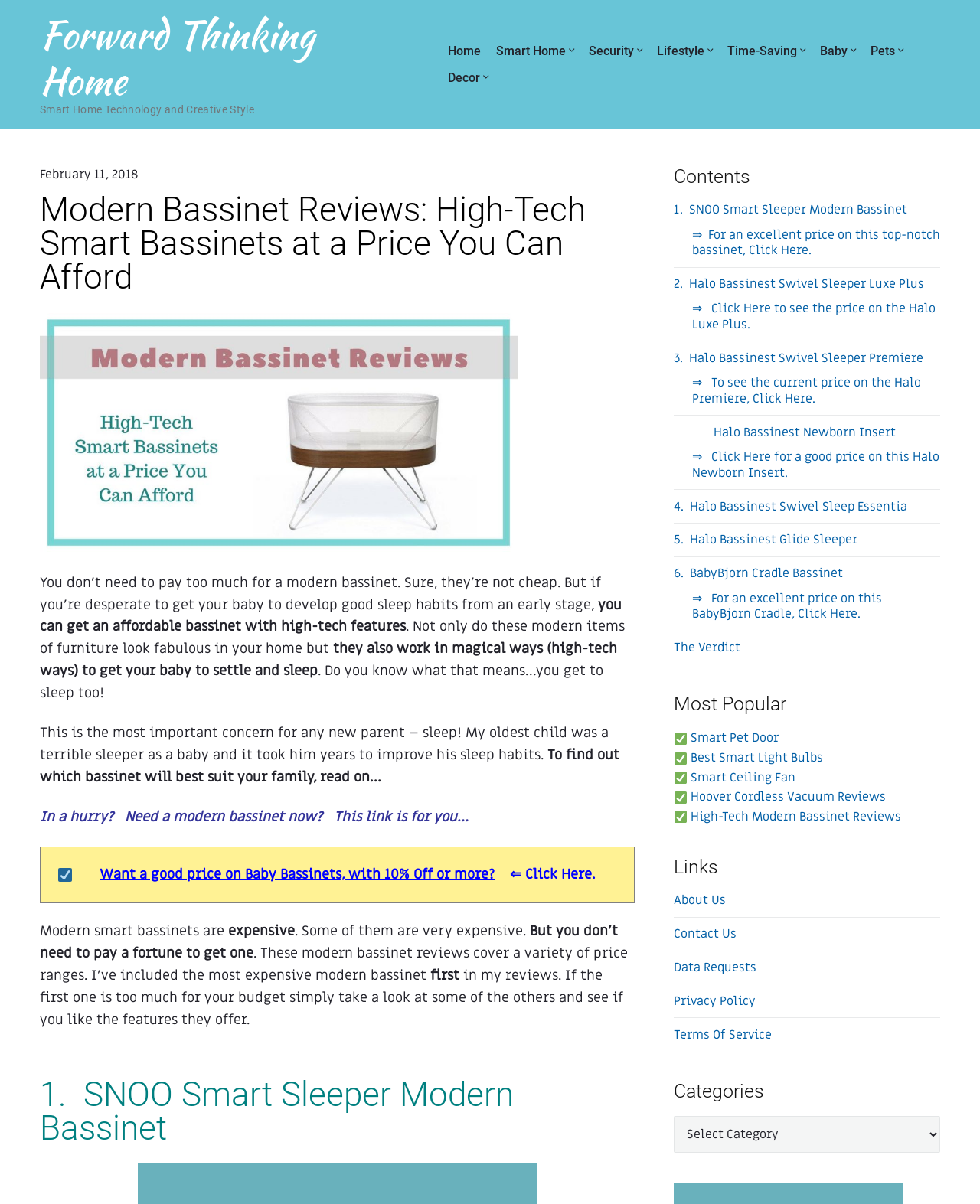Can I find a good price on a BabyBjorn Cradle on this webpage?
Kindly offer a comprehensive and detailed response to the question.

There is a link on the webpage that says '⇒ For an excellent price on this BabyBjorn Cradle, Click Here.', which suggests that I can find a good price on a BabyBjorn Cradle by clicking on that link.